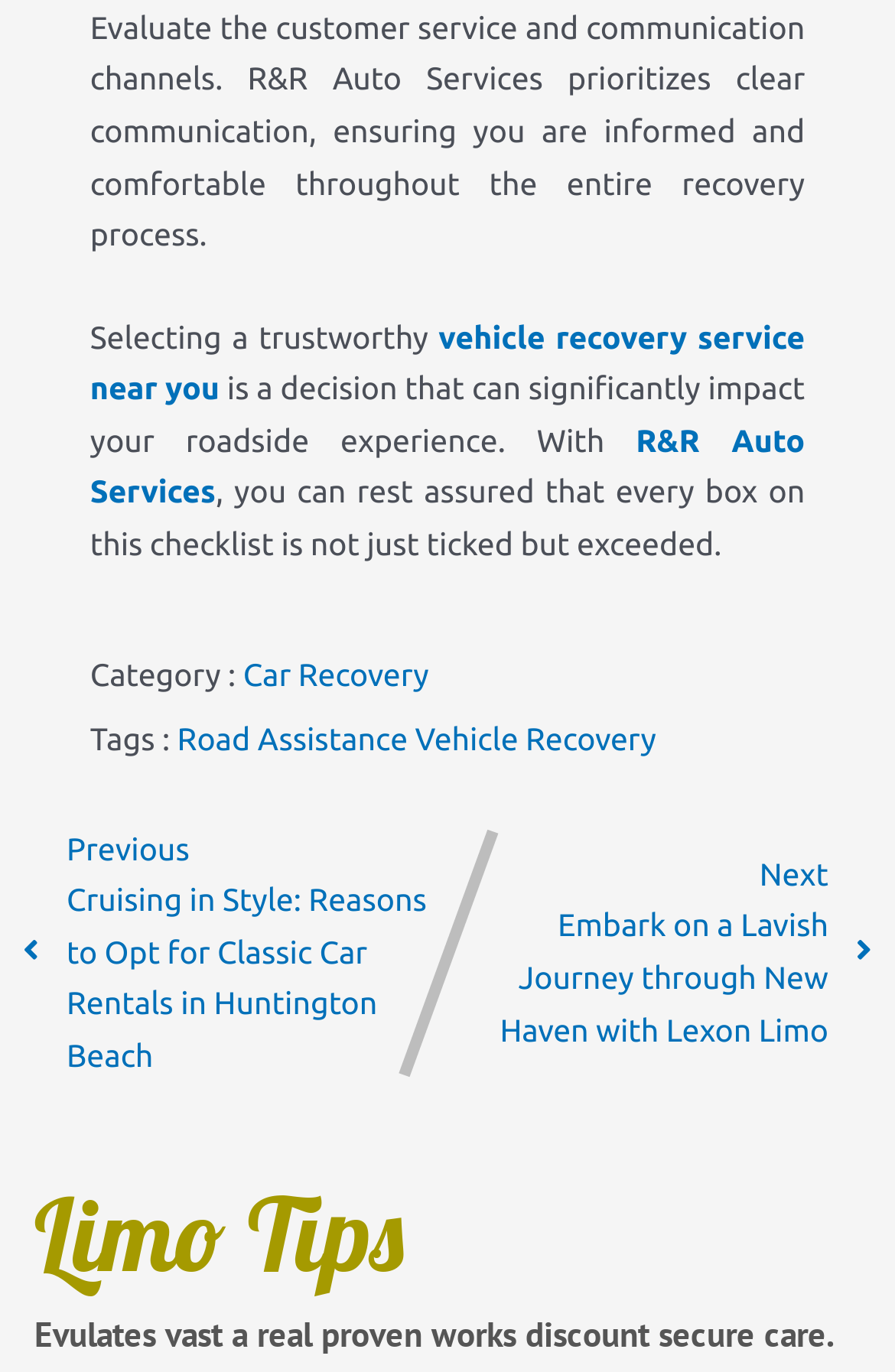What is the relationship between R&R Auto Services and the customer?
Based on the content of the image, thoroughly explain and answer the question.

The webpage emphasizes the importance of selecting a trustworthy vehicle recovery service provider, implying that R&R Auto Services aims to establish a trustworthy relationship with its customers.